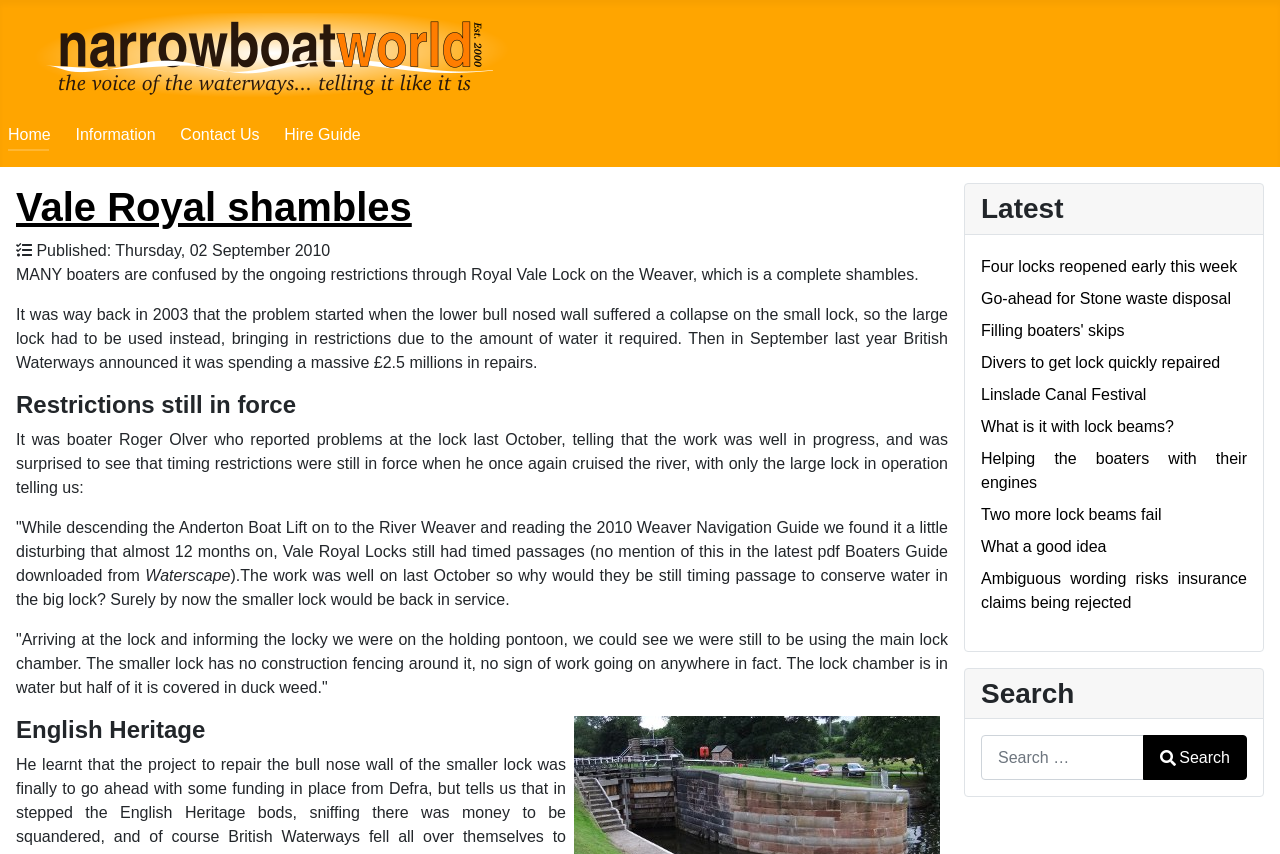Determine the bounding box coordinates for the element that should be clicked to follow this instruction: "Click the 'Shop' button". The coordinates should be given as four float numbers between 0 and 1, in the format [left, top, right, bottom].

None